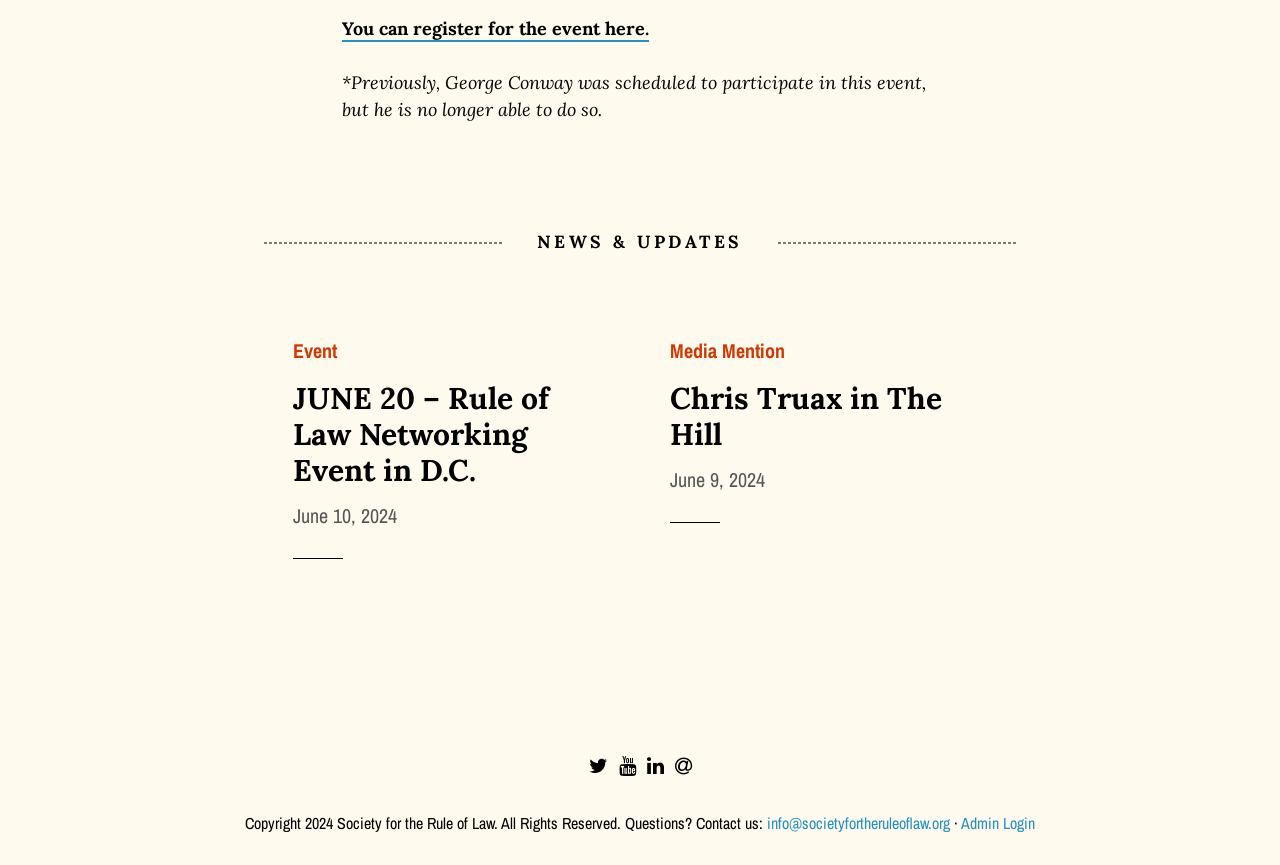Specify the bounding box coordinates of the region I need to click to perform the following instruction: "contact the Society for the Rule of Law". The coordinates must be four float numbers in the range of 0 to 1, i.e., [left, top, right, bottom].

[0.599, 0.939, 0.742, 0.965]